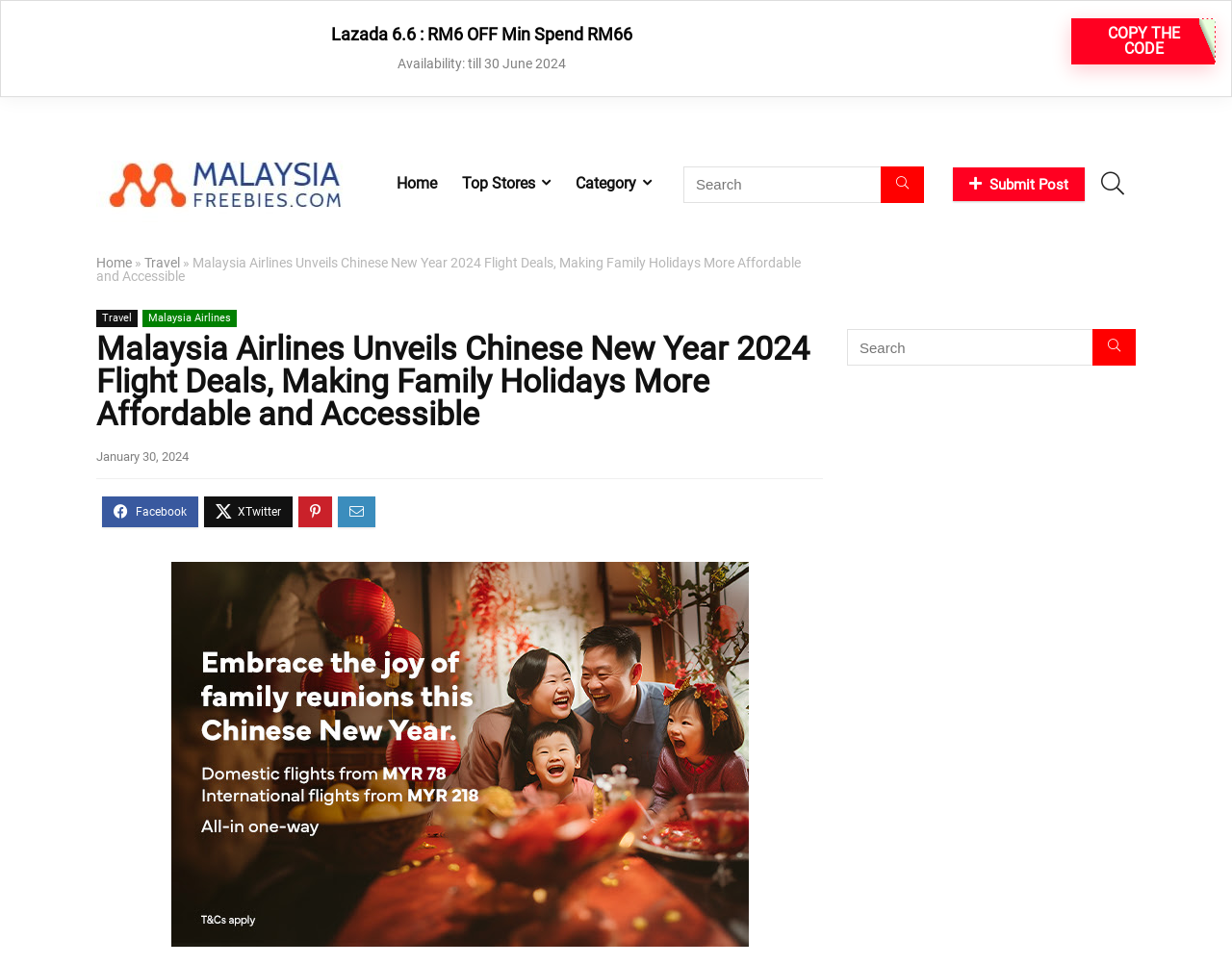Identify the bounding box coordinates of the region that should be clicked to execute the following instruction: "Check Privacy".

None